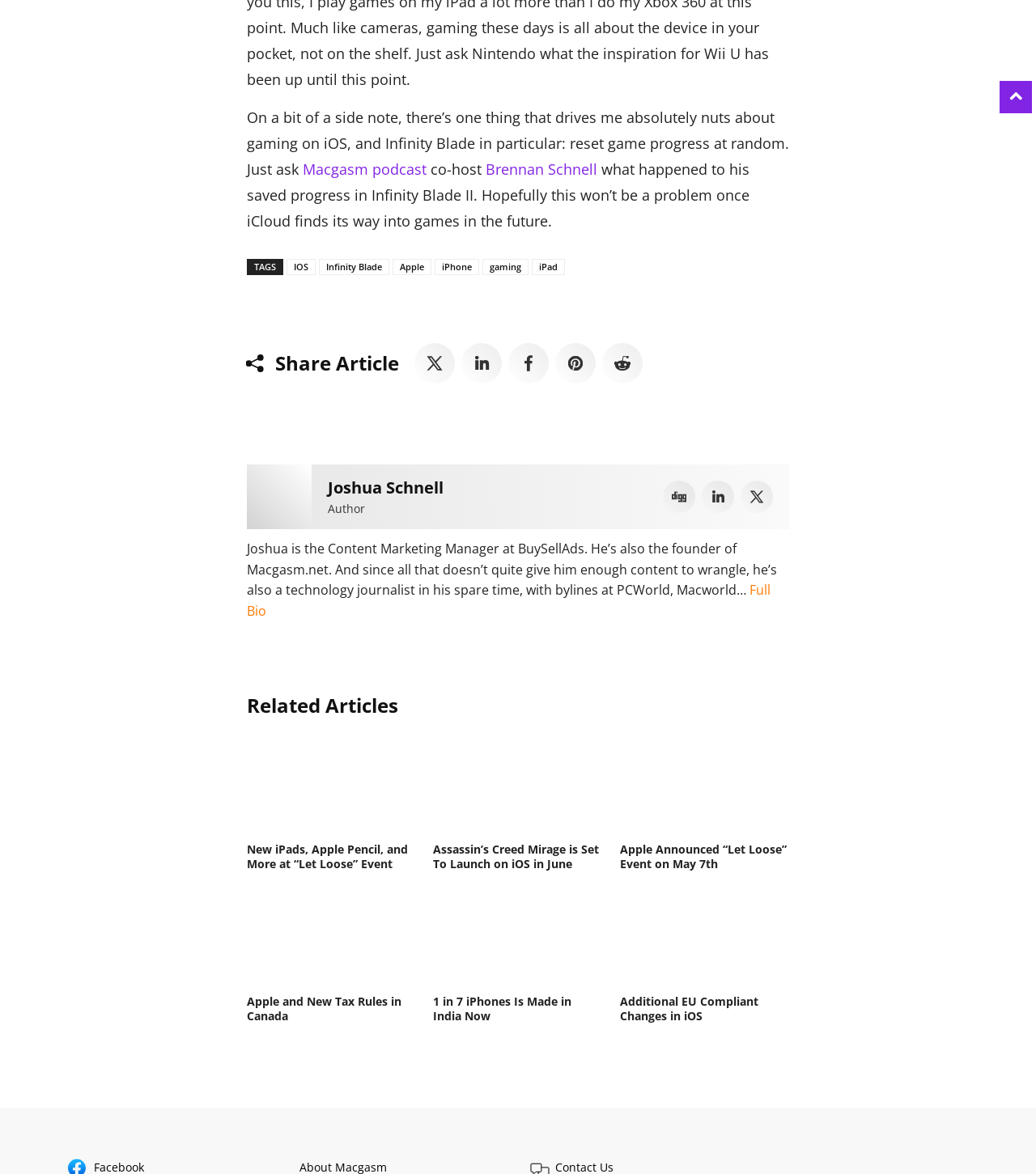Locate the bounding box coordinates of the element you need to click to accomplish the task described by this instruction: "Read the full bio of Joshua Schnell".

[0.238, 0.495, 0.744, 0.528]